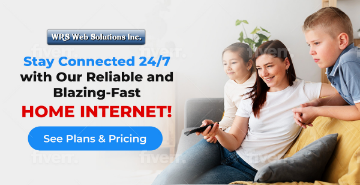What is emphasized about the internet service provided by WRS Web Solutions Inc.?
Based on the image content, provide your answer in one word or a short phrase.

reliability and speed